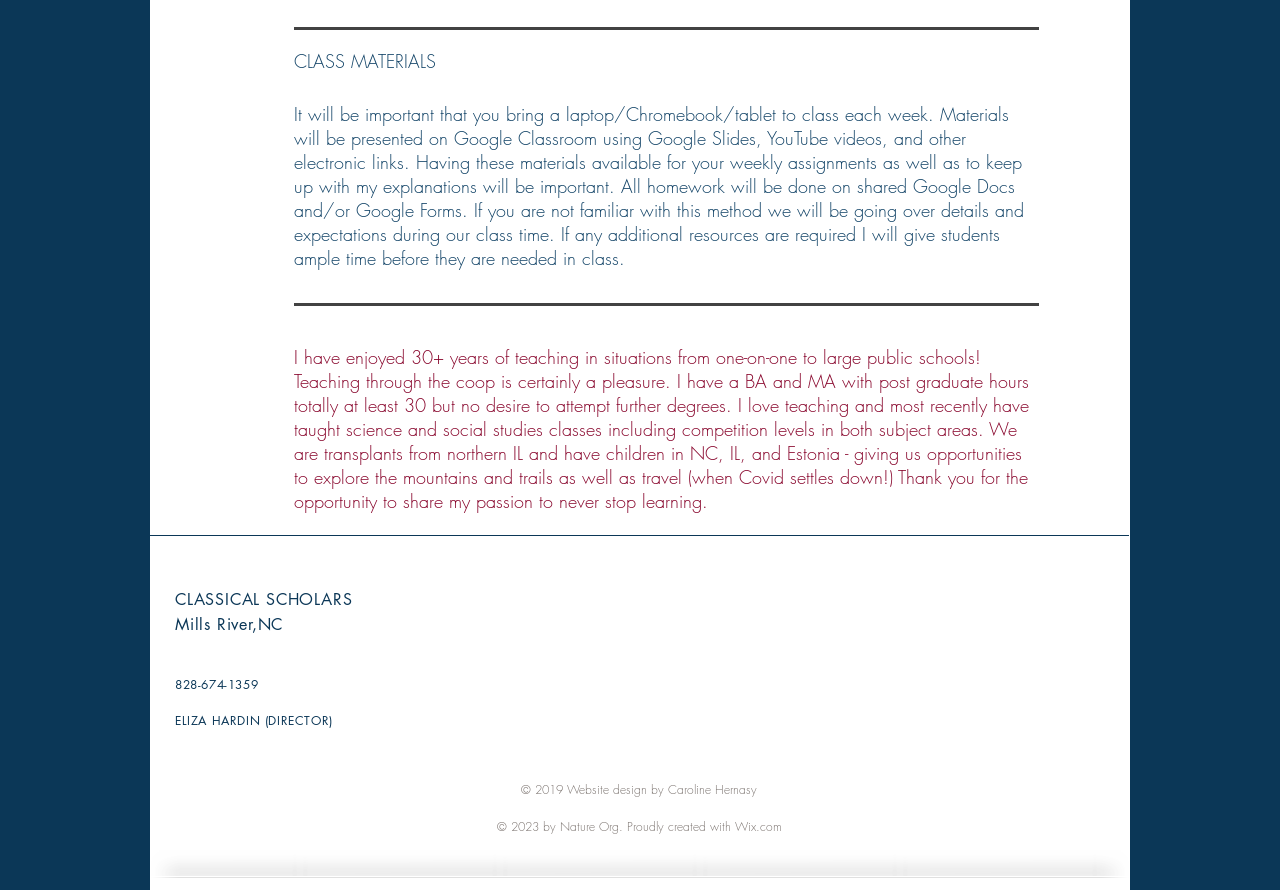Please give a succinct answer to the question in one word or phrase:
Who designed the website?

Caroline Hernasy